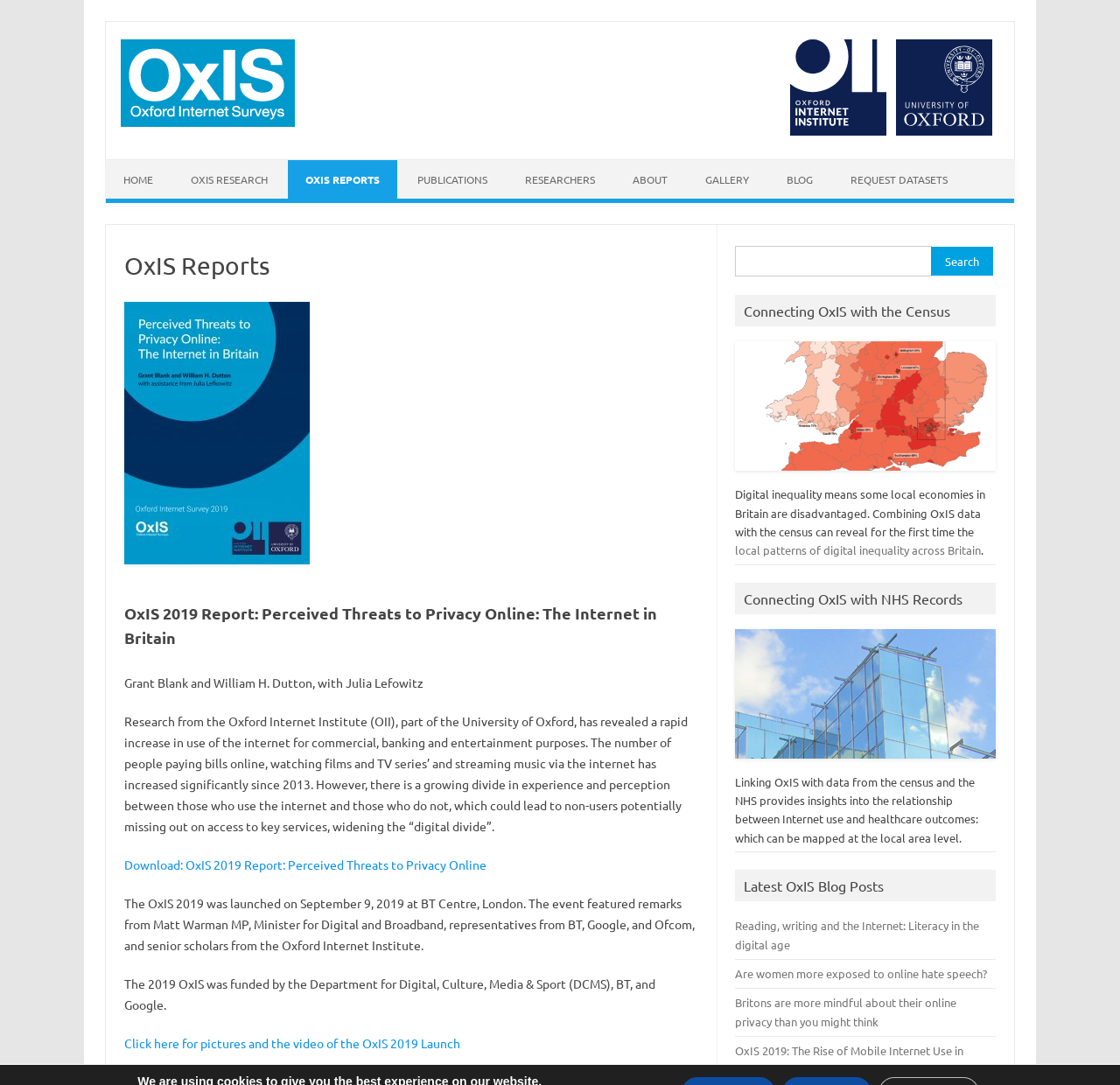What is the name of the research institute?
Provide an in-depth and detailed explanation in response to the question.

I found the answer by looking at the navigation element 'Oxford Internet Institute' at the top of the webpage, which suggests that it is the name of the research institute.